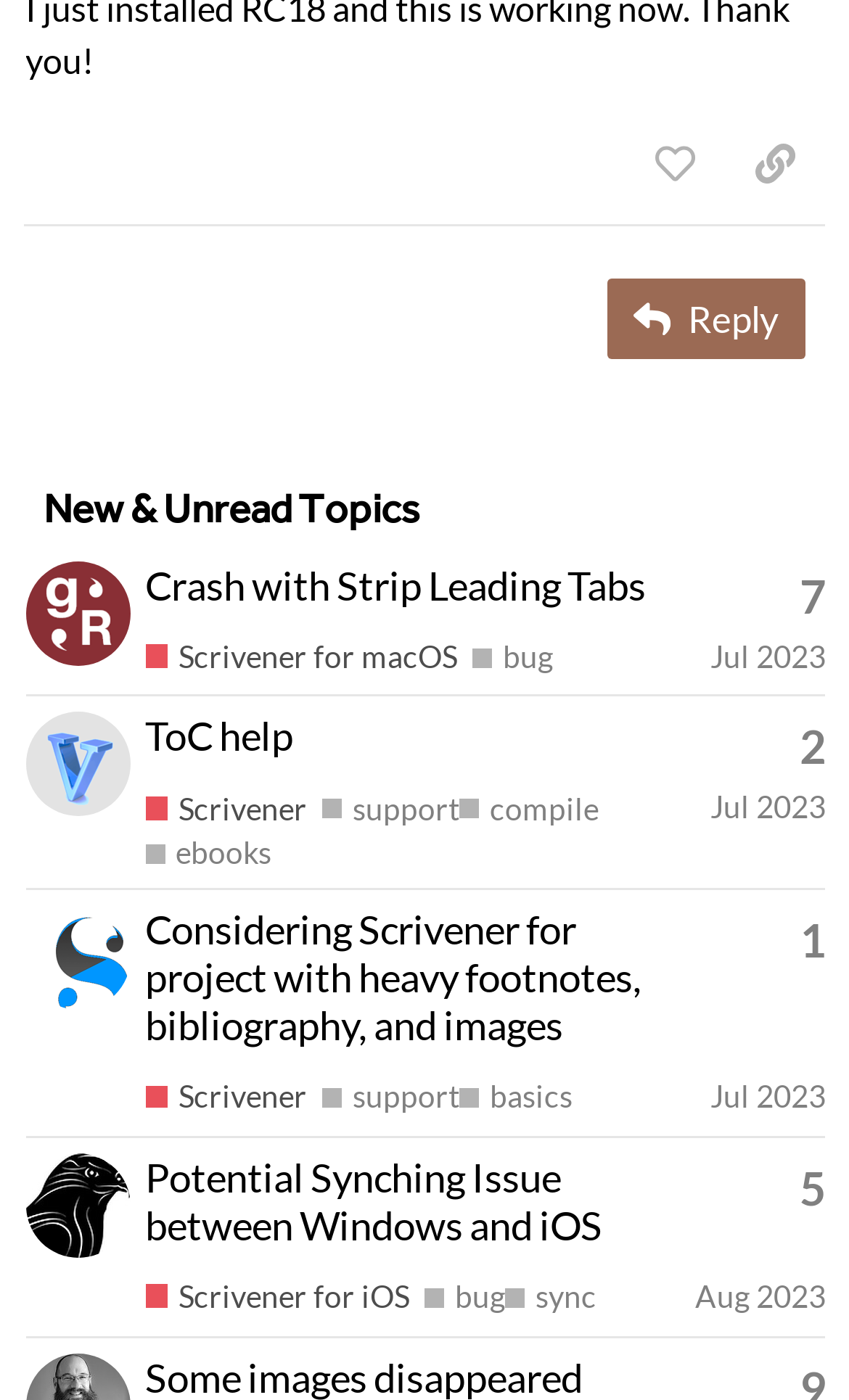Please locate the bounding box coordinates for the element that should be clicked to achieve the following instruction: "Reply to this topic". Ensure the coordinates are given as four float numbers between 0 and 1, i.e., [left, top, right, bottom].

[0.715, 0.199, 0.949, 0.256]